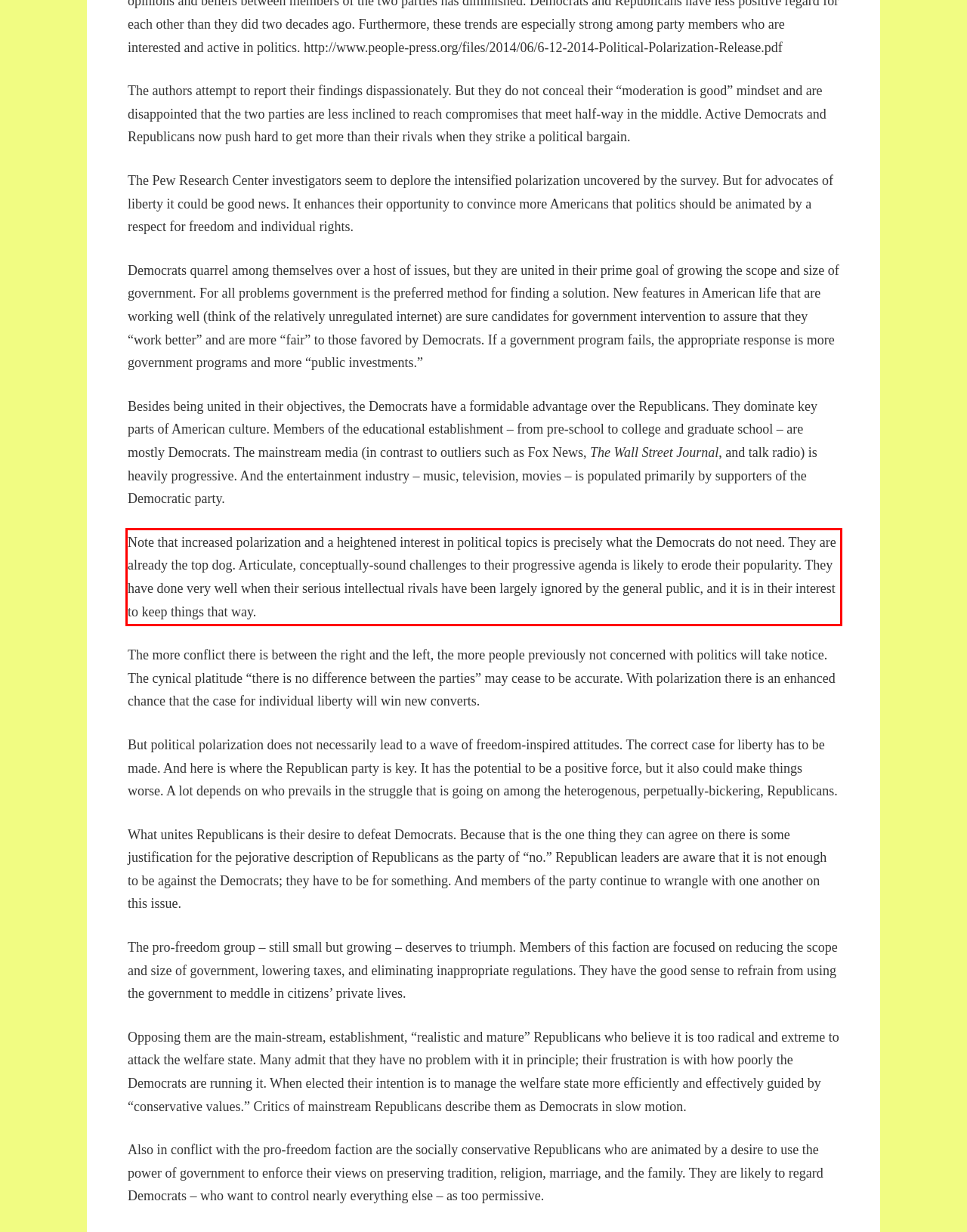You are given a screenshot showing a webpage with a red bounding box. Perform OCR to capture the text within the red bounding box.

Note that increased polarization and a heightened interest in political topics is precisely what the Democrats do not need. They are already the top dog. Articulate, conceptually-sound challenges to their progressive agenda is likely to erode their popularity. They have done very well when their serious intellectual rivals have been largely ignored by the general public, and it is in their interest to keep things that way.